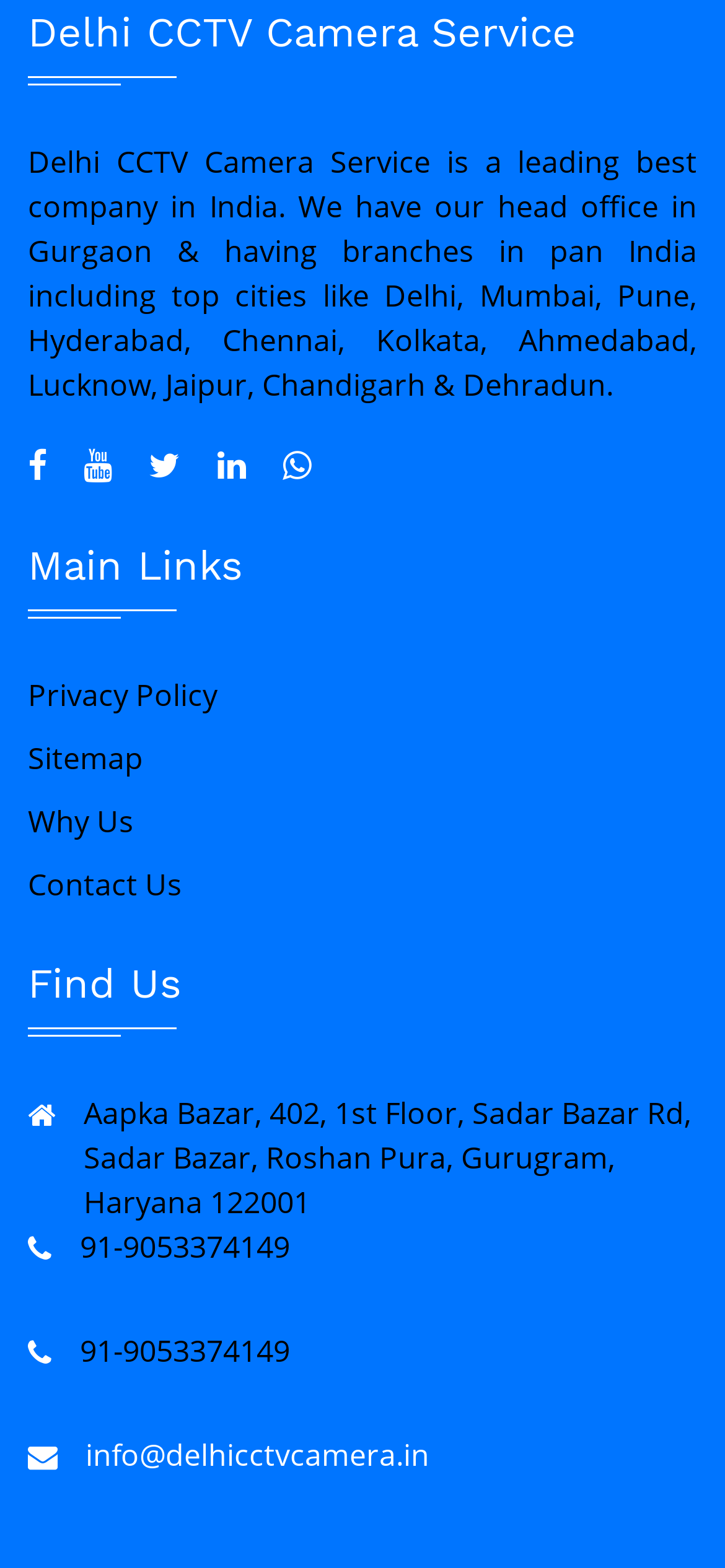Please specify the bounding box coordinates of the area that should be clicked to accomplish the following instruction: "Go to Connaught Place". The coordinates should consist of four float numbers between 0 and 1, i.e., [left, top, right, bottom].

[0.064, 0.346, 0.936, 0.378]